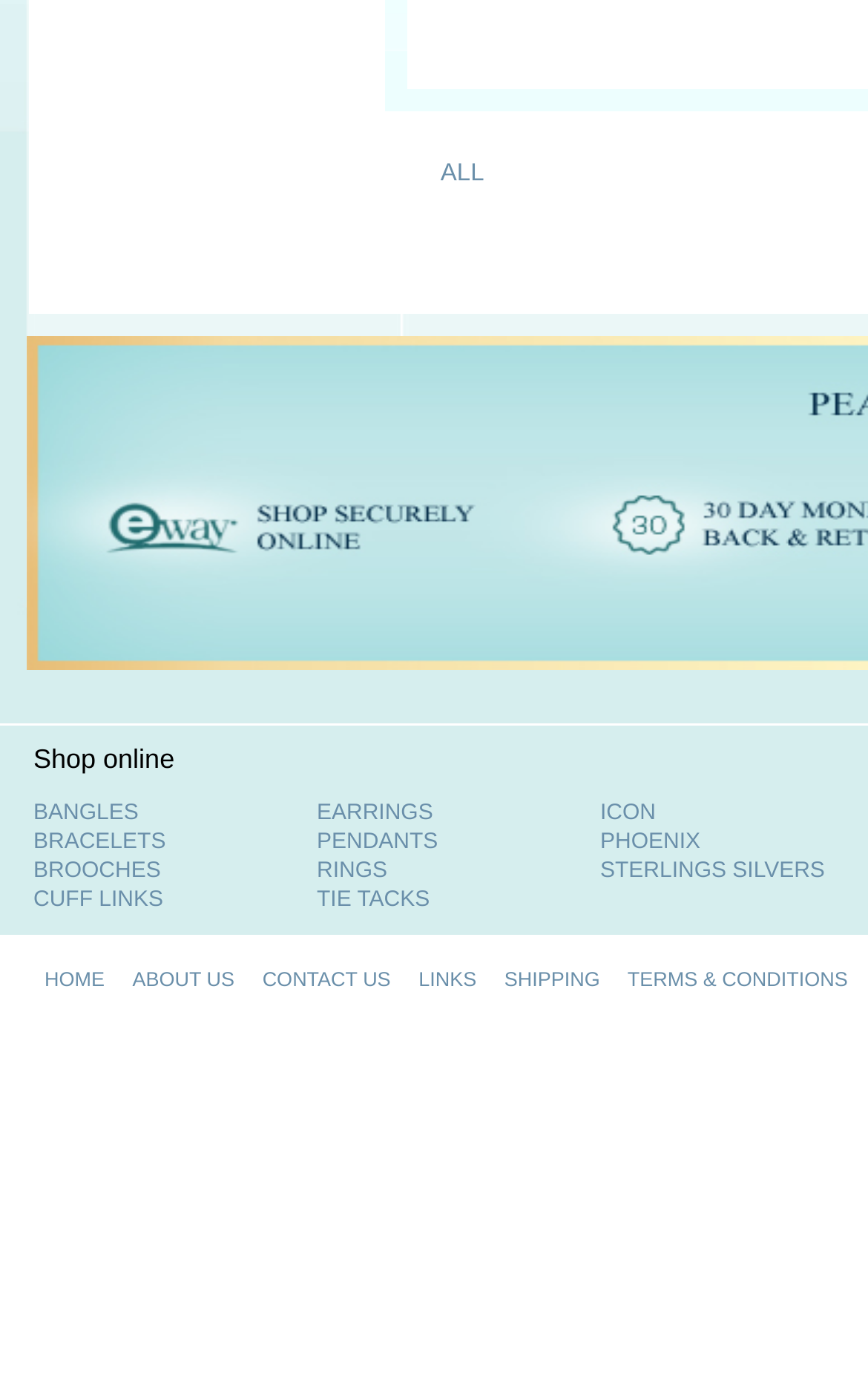What is the first category of jewelry listed?
Relying on the image, give a concise answer in one word or a brief phrase.

BANGLES